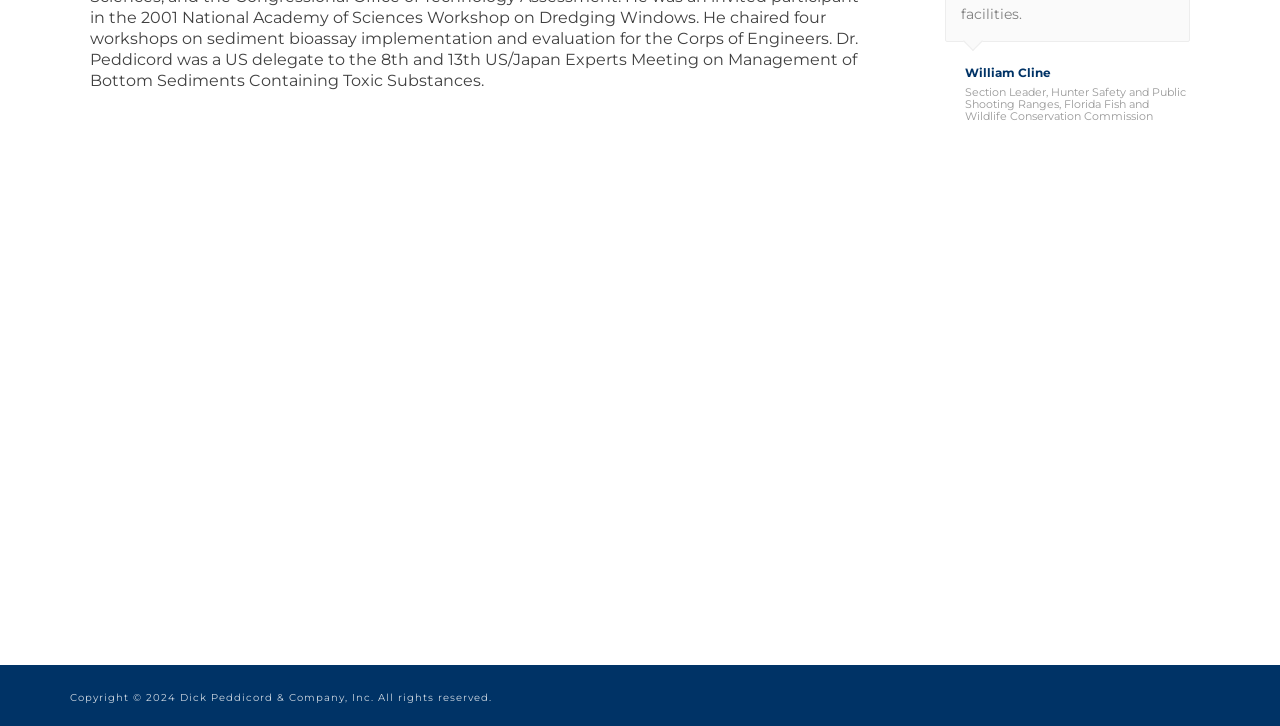Bounding box coordinates are specified in the format (top-left x, top-left y, bottom-right x, bottom-right y). All values are floating point numbers bounded between 0 and 1. Please provide the bounding box coordinate of the region this sentence describes: Daniel Cogan

[0.754, 0.316, 0.93, 0.333]